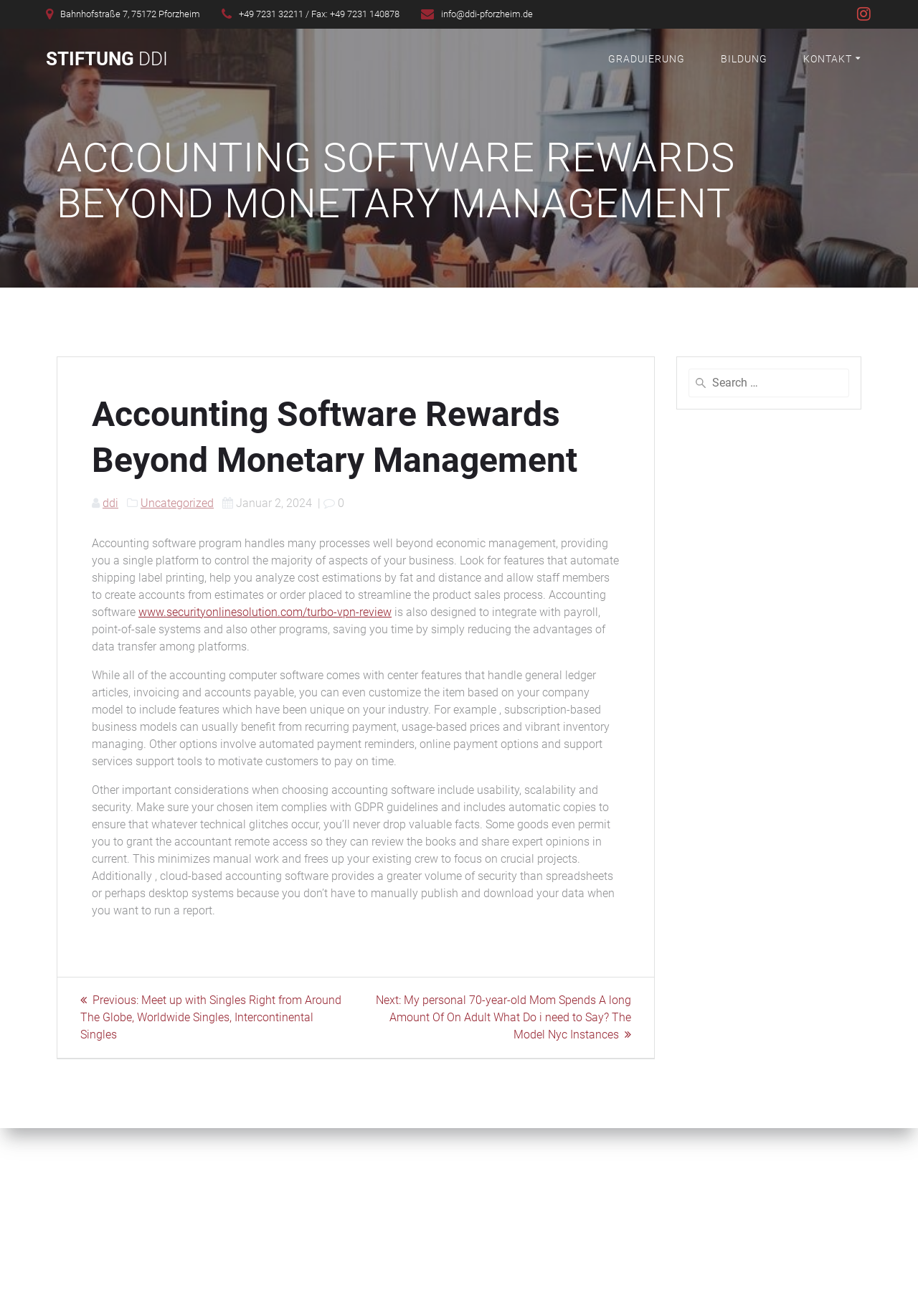Please provide the bounding box coordinates in the format (top-left x, top-left y, bottom-right x, bottom-right y). Remember, all values are floating point numbers between 0 and 1. What is the bounding box coordinate of the region described as: Uncategorized

[0.153, 0.377, 0.233, 0.387]